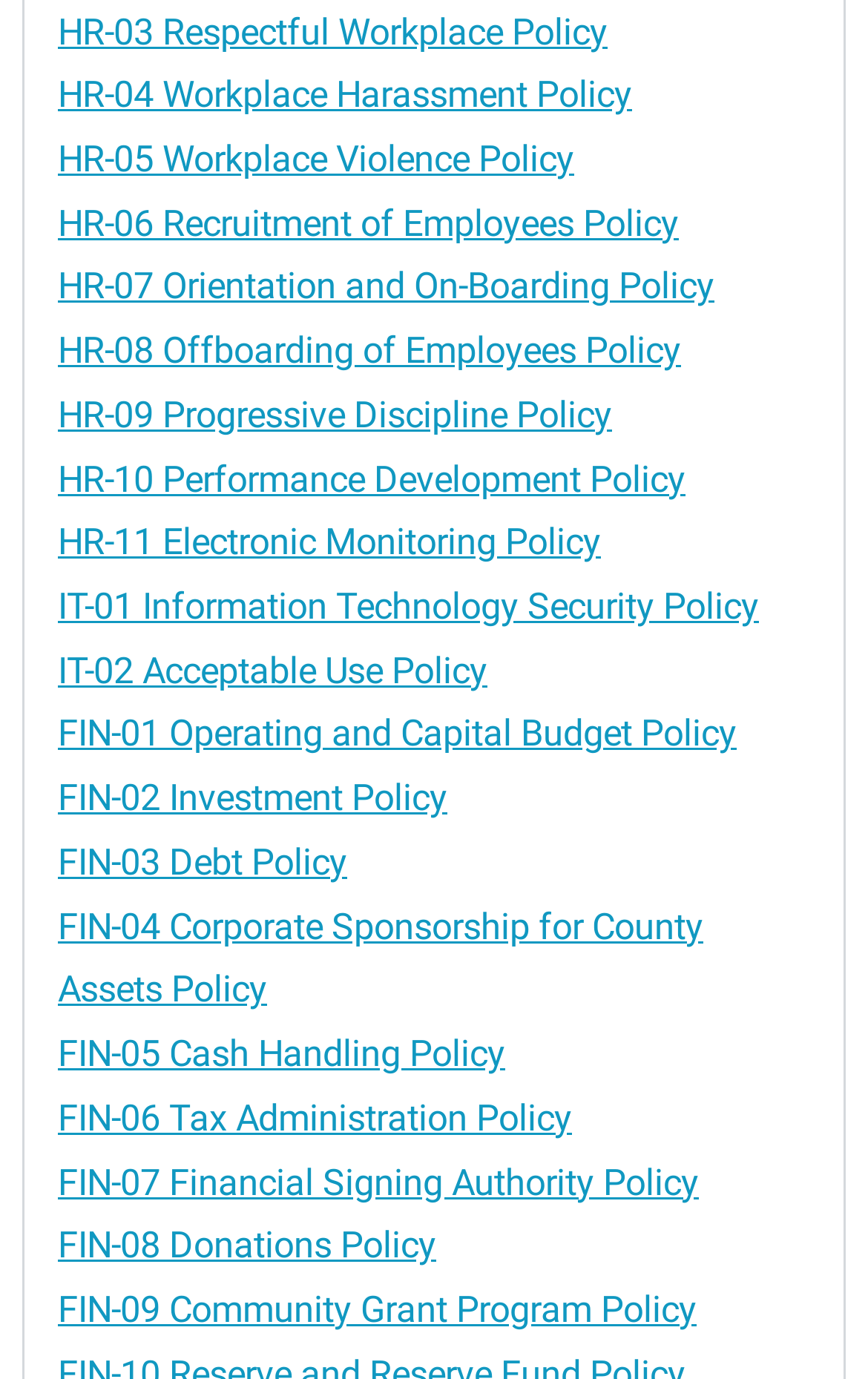Find the bounding box coordinates of the clickable area required to complete the following action: "open HR-10 Performance Development Policy".

[0.067, 0.332, 0.79, 0.362]